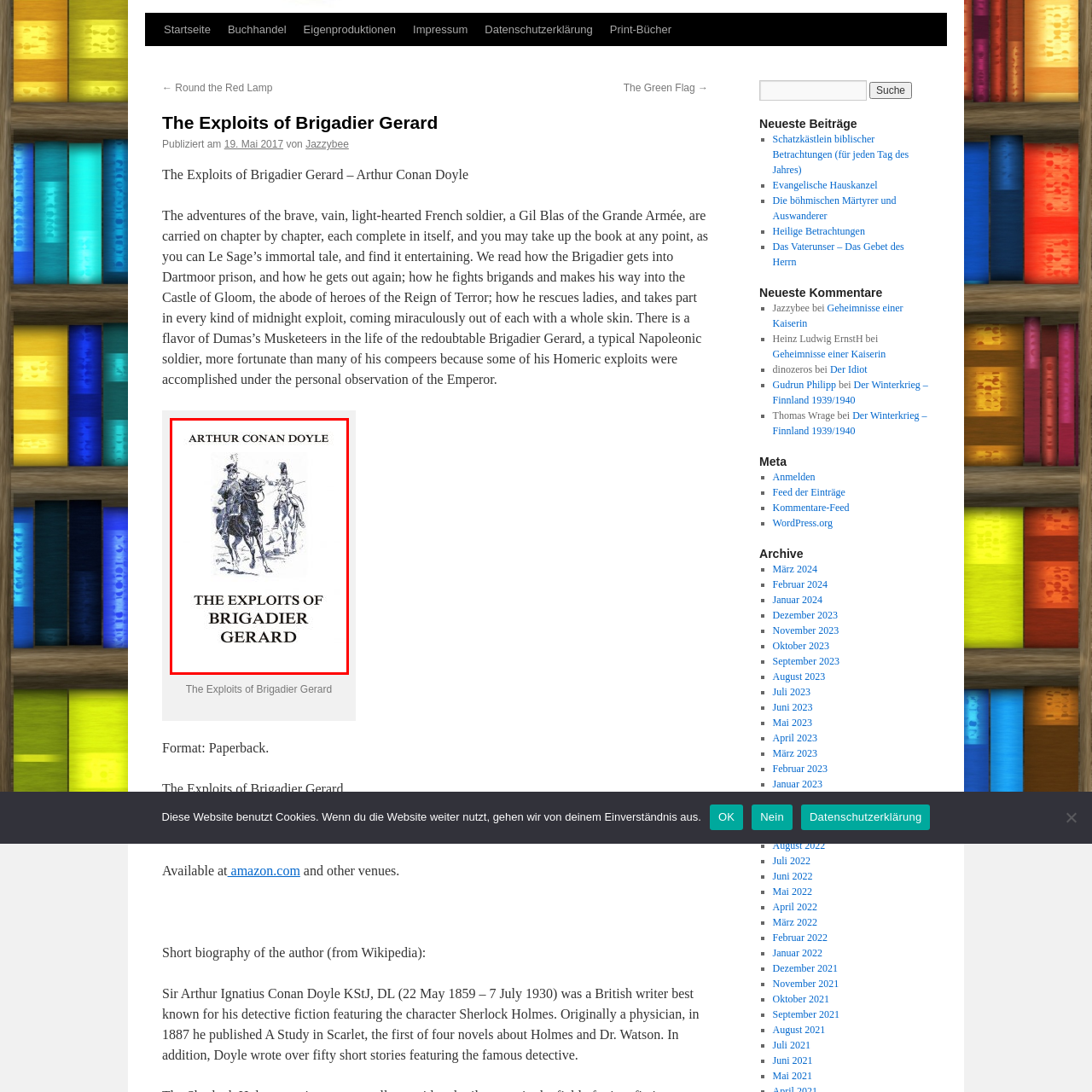What is the main character's occupation?
Analyze the image inside the red bounding box and provide a one-word or short-phrase answer to the question.

French soldier